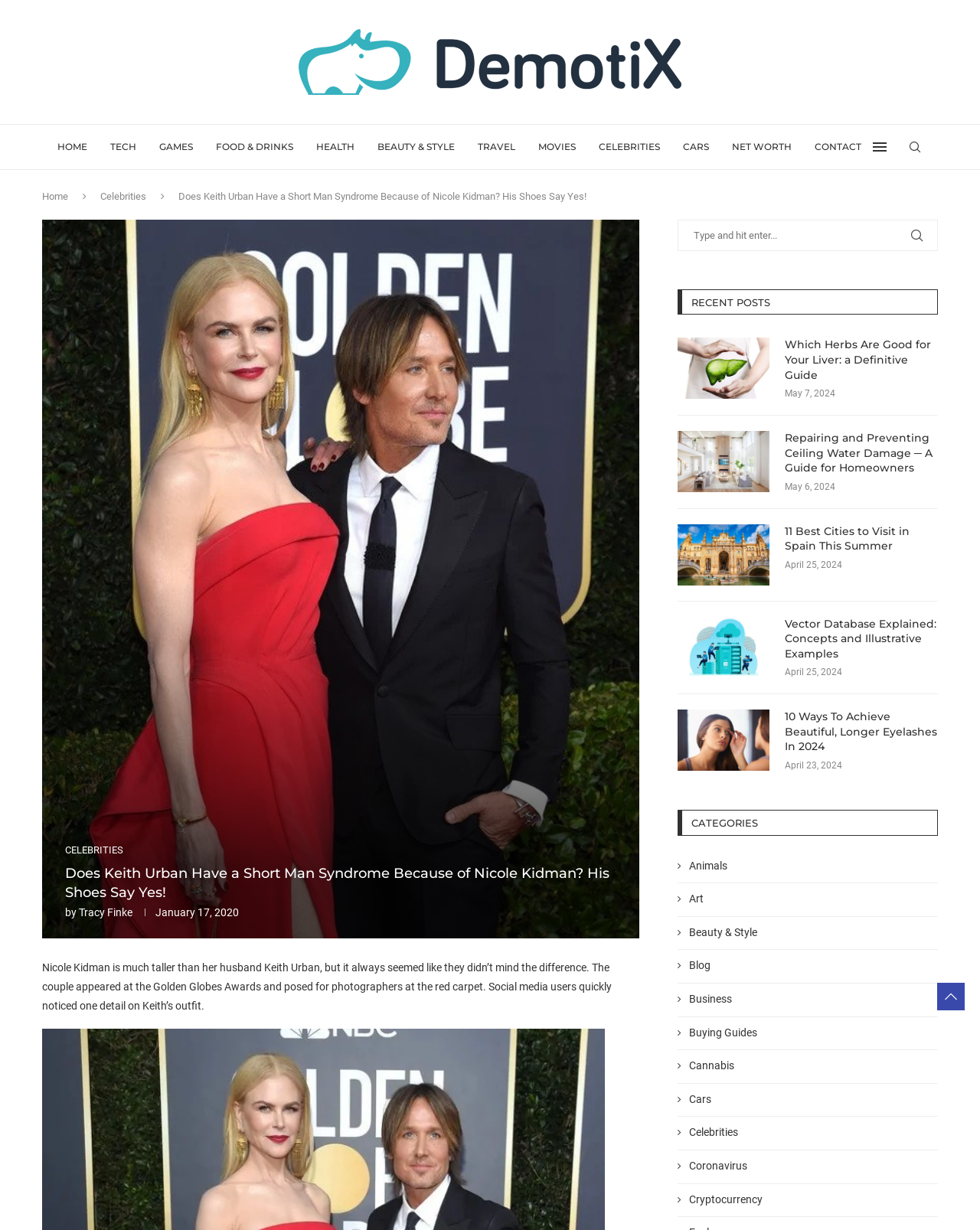Locate the bounding box coordinates of the clickable element to fulfill the following instruction: "Check the previous post". Provide the coordinates as four float numbers between 0 and 1 in the format [left, top, right, bottom].

None